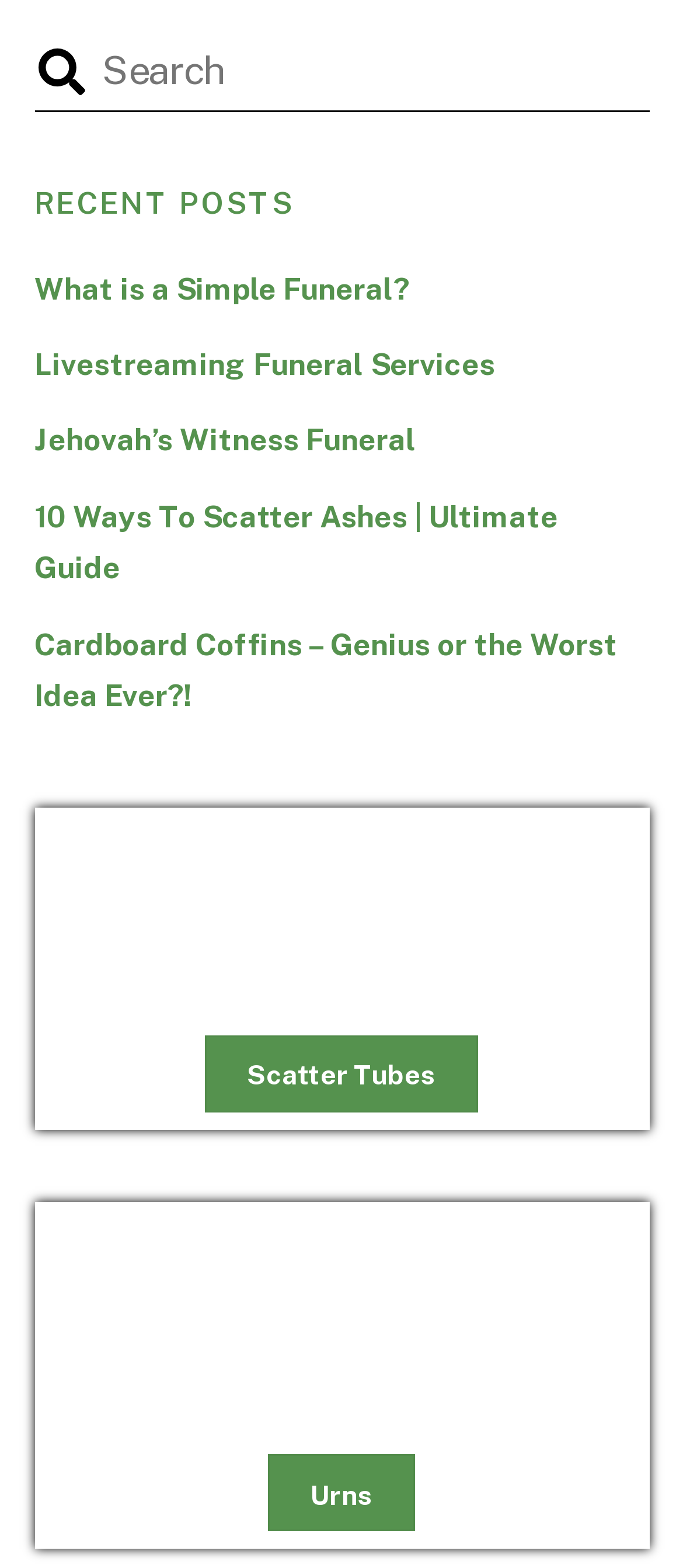Is there a search function on the webpage?
Using the details shown in the screenshot, provide a comprehensive answer to the question.

There is a textbox with the label 'Search' on the webpage, which suggests that the webpage has a search function that allows users to search for specific content.